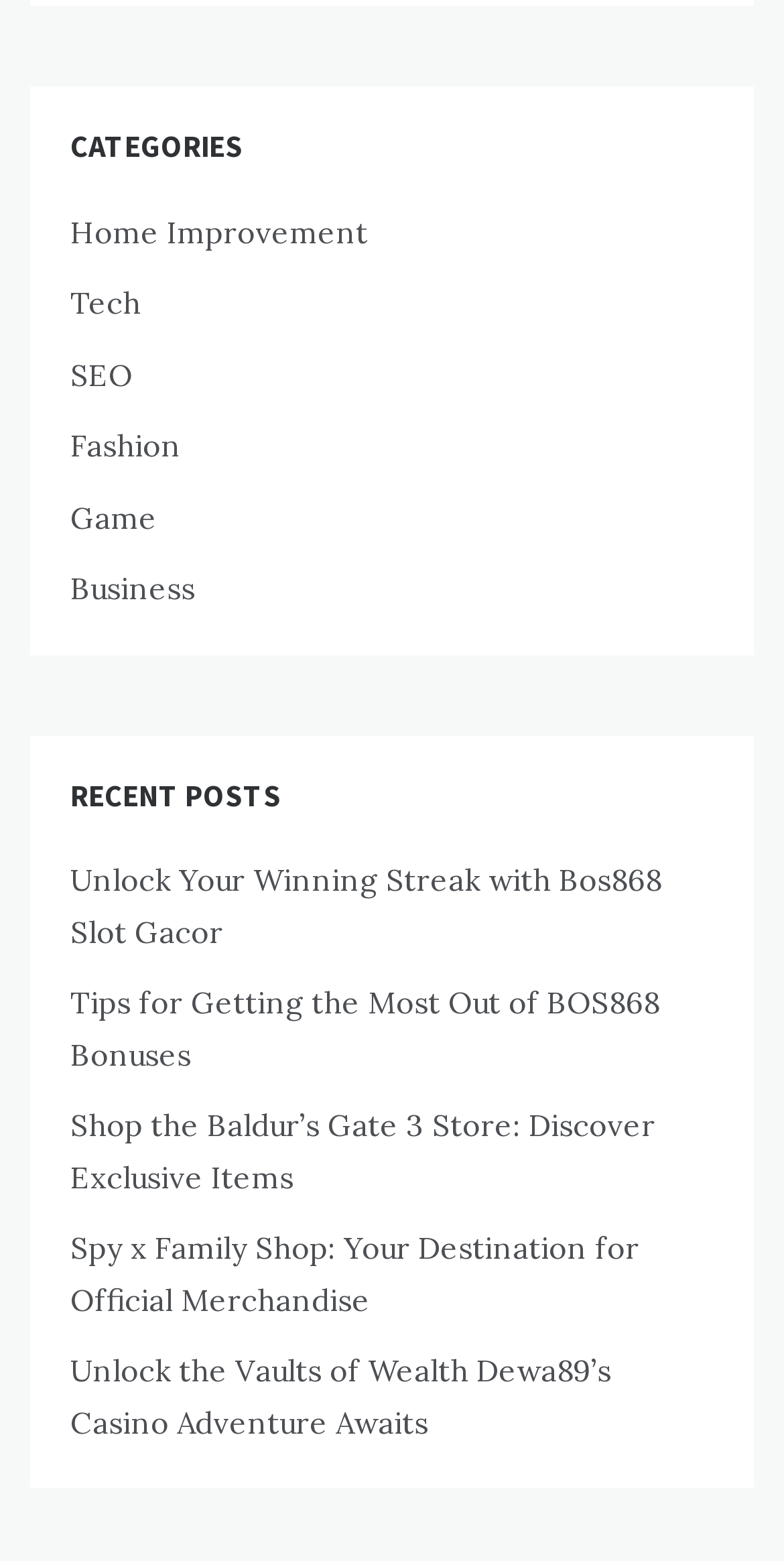For the following element description, predict the bounding box coordinates in the format (top-left x, top-left y, bottom-right x, bottom-right y). All values should be floating point numbers between 0 and 1. Description: Home Improvement

[0.09, 0.136, 0.469, 0.161]